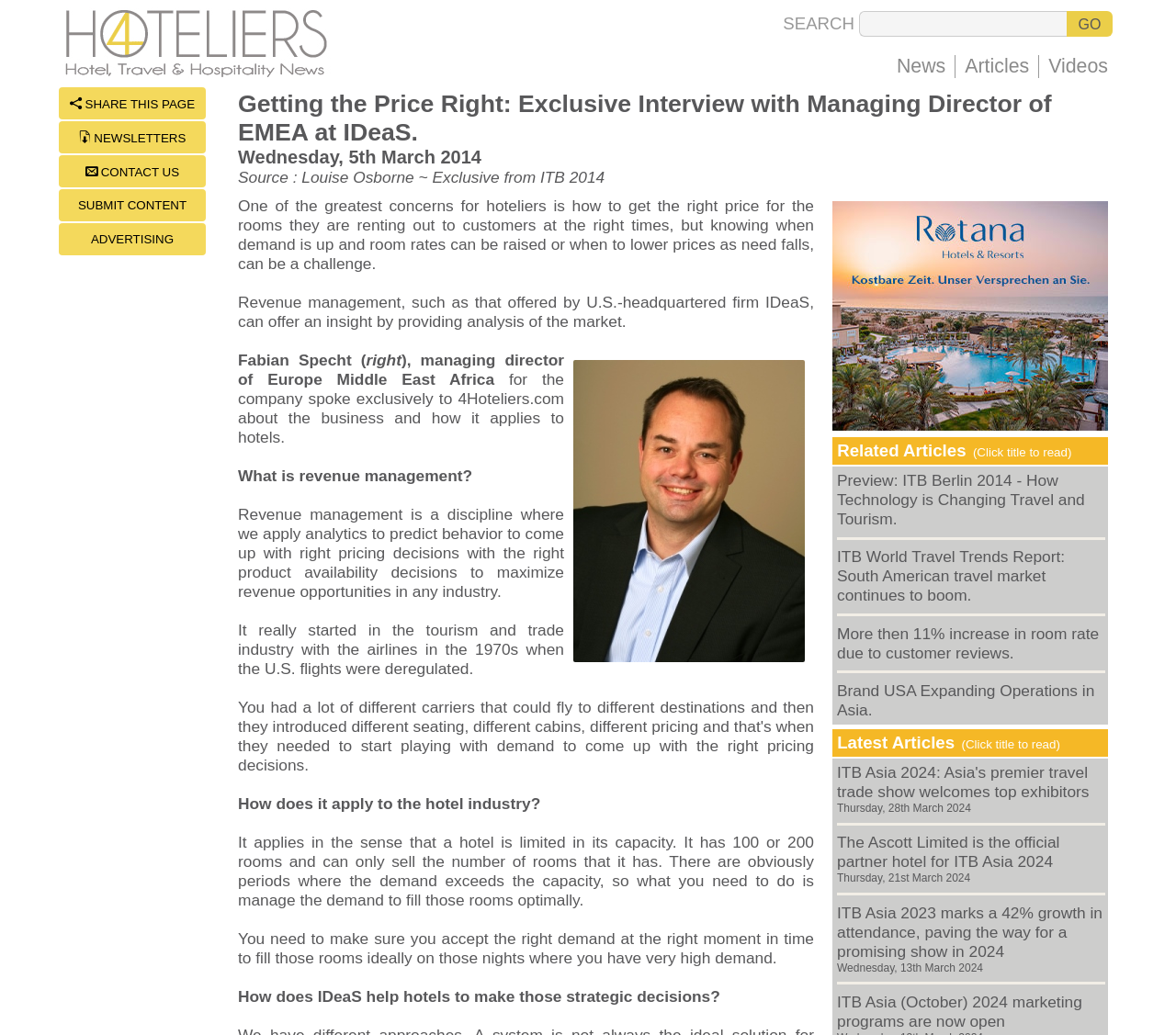Specify the bounding box coordinates of the element's area that should be clicked to execute the given instruction: "Search for another film or series". The coordinates should be four float numbers between 0 and 1, i.e., [left, top, right, bottom].

None